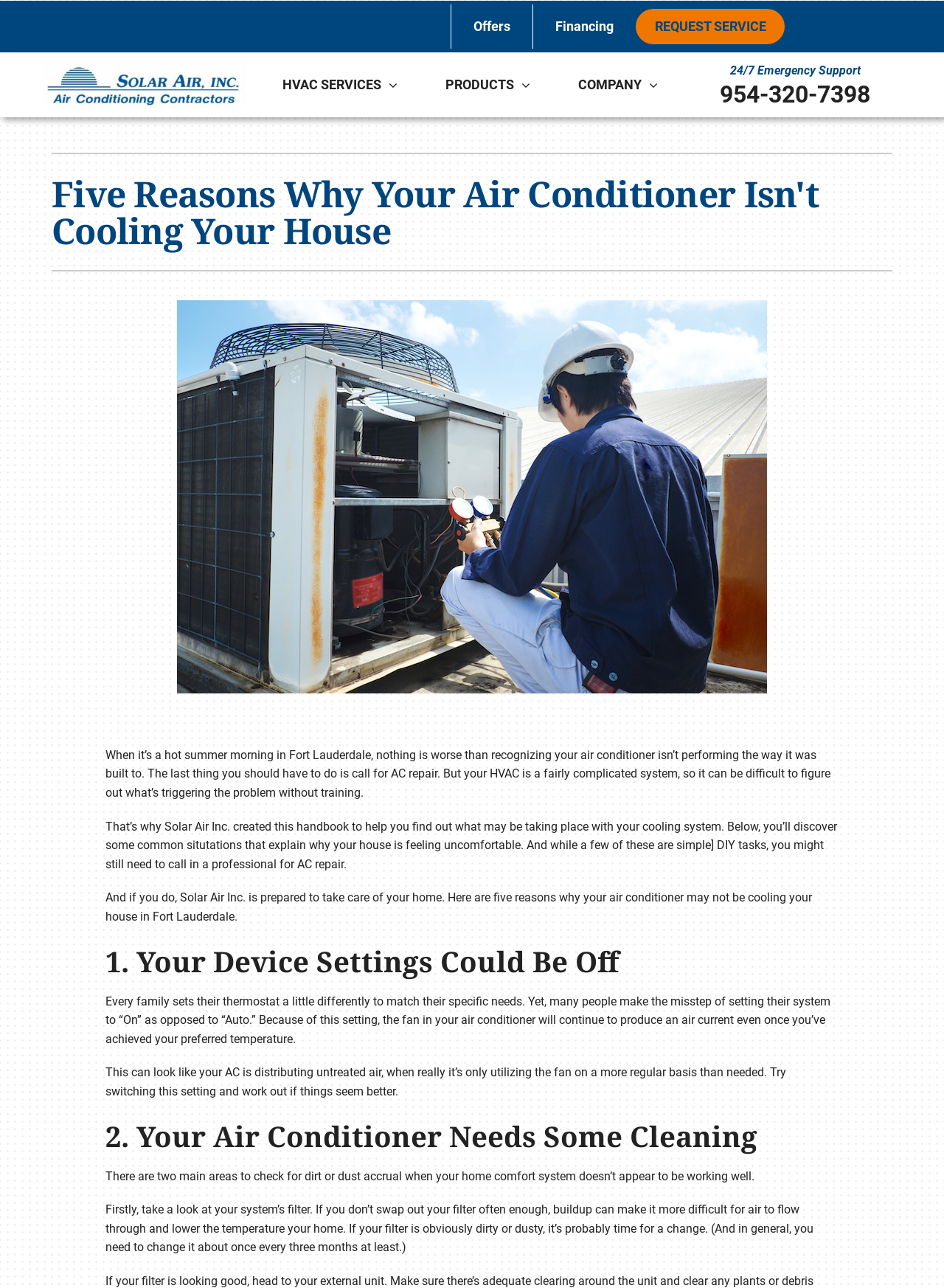Identify the bounding box coordinates for the element that needs to be clicked to fulfill this instruction: "Learn about Air Conditioning Repair". Provide the coordinates in the format of four float numbers between 0 and 1: [left, top, right, bottom].

[0.055, 0.115, 0.499, 0.137]